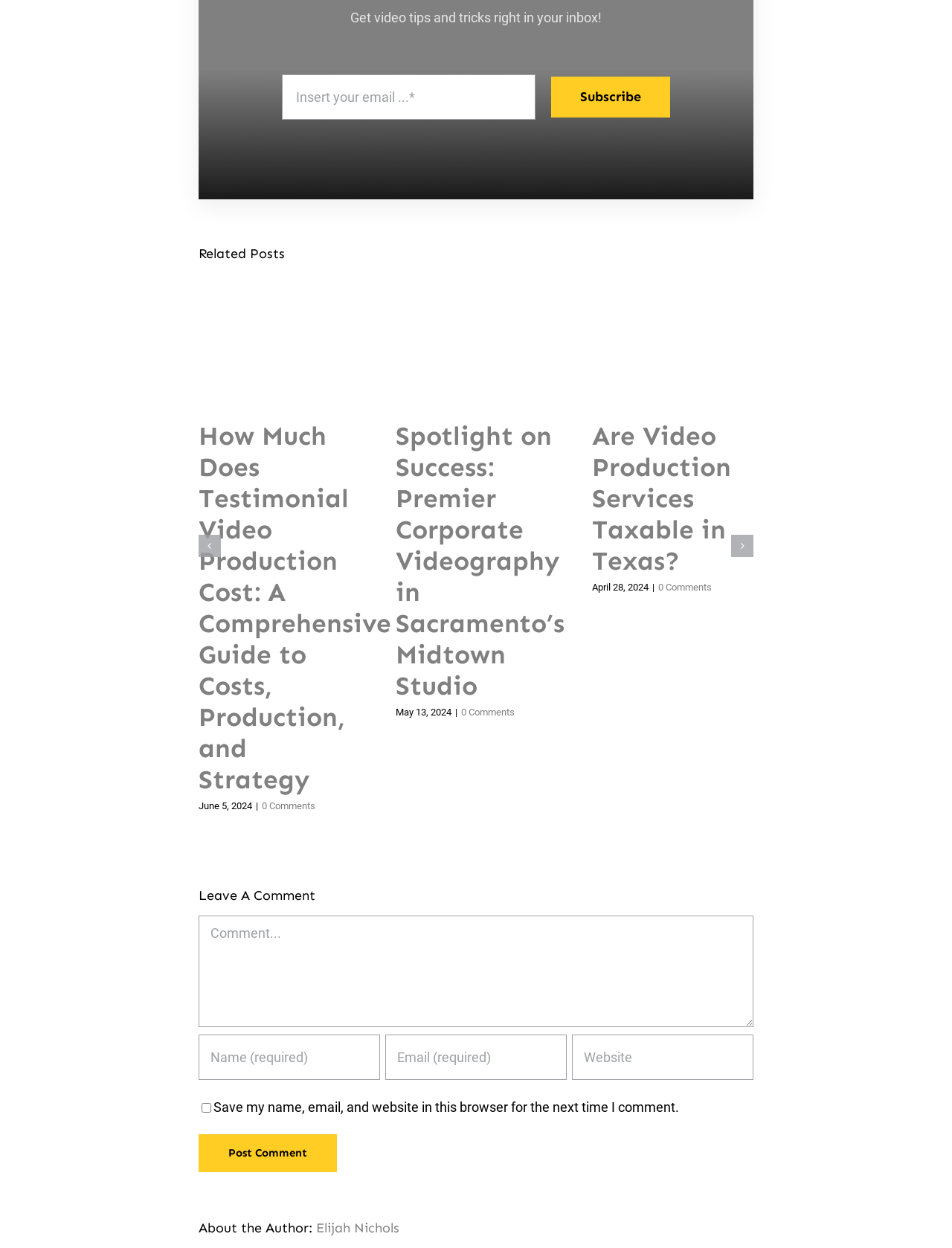Please identify the bounding box coordinates of the element I should click to complete this instruction: 'Post a comment'. The coordinates should be given as four float numbers between 0 and 1, like this: [left, top, right, bottom].

[0.208, 0.909, 0.354, 0.939]